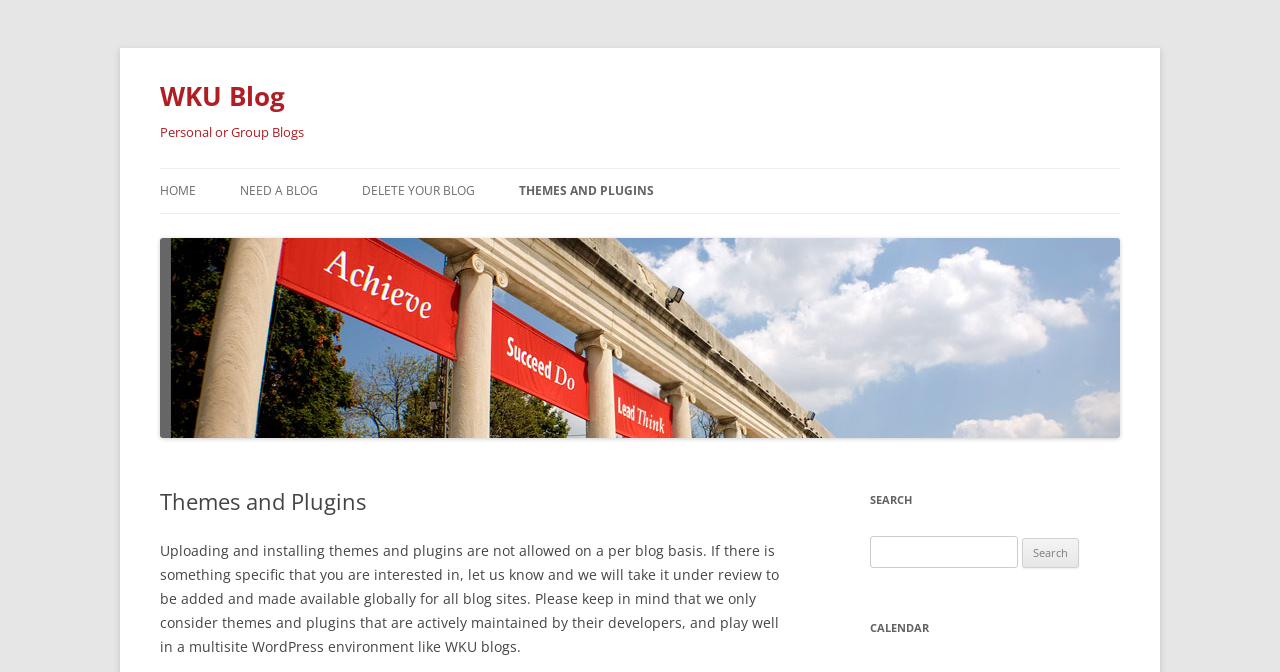Using a single word or phrase, answer the following question: 
What is the condition for considering themes and plugins?

Actively maintained and multisite compatible